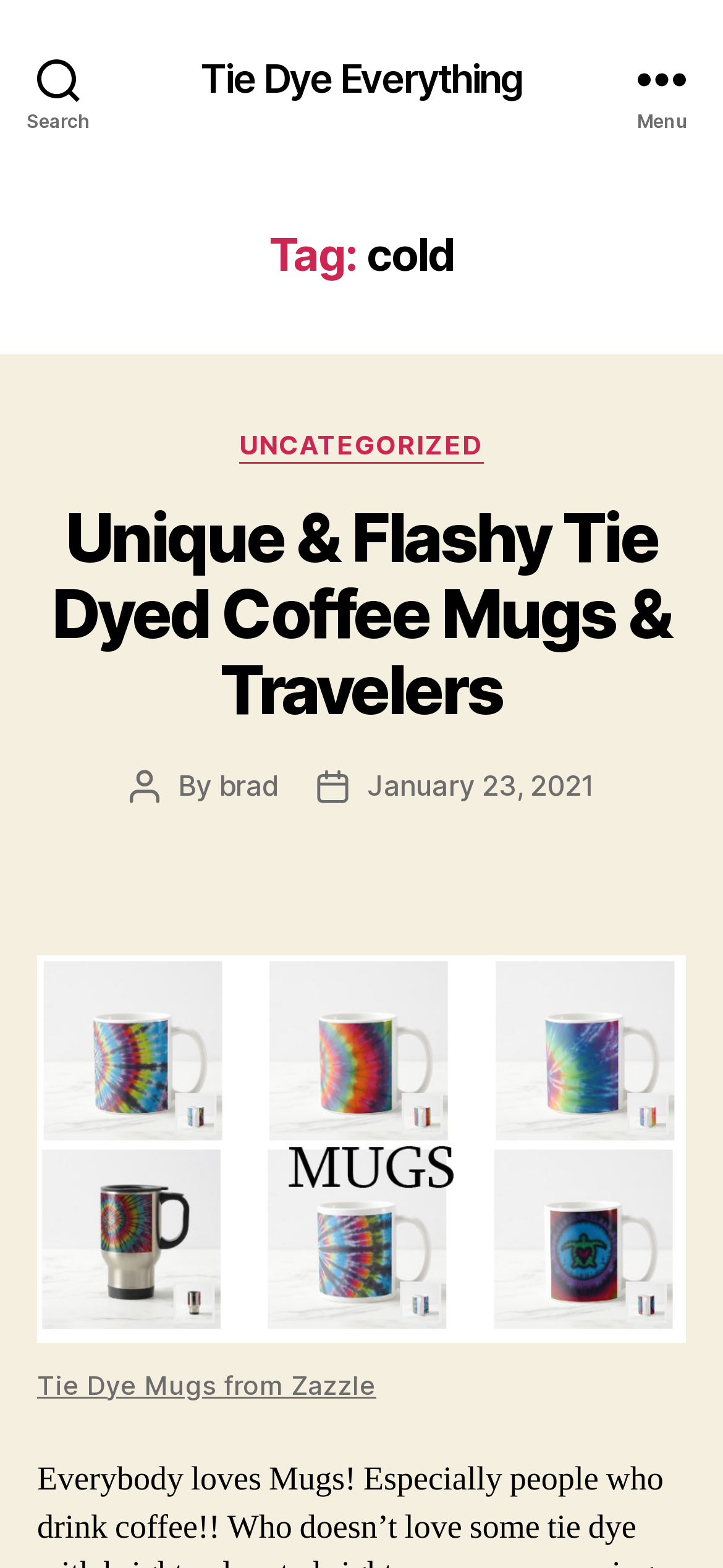Who is the author of the post?
Using the image, provide a concise answer in one word or a short phrase.

brad